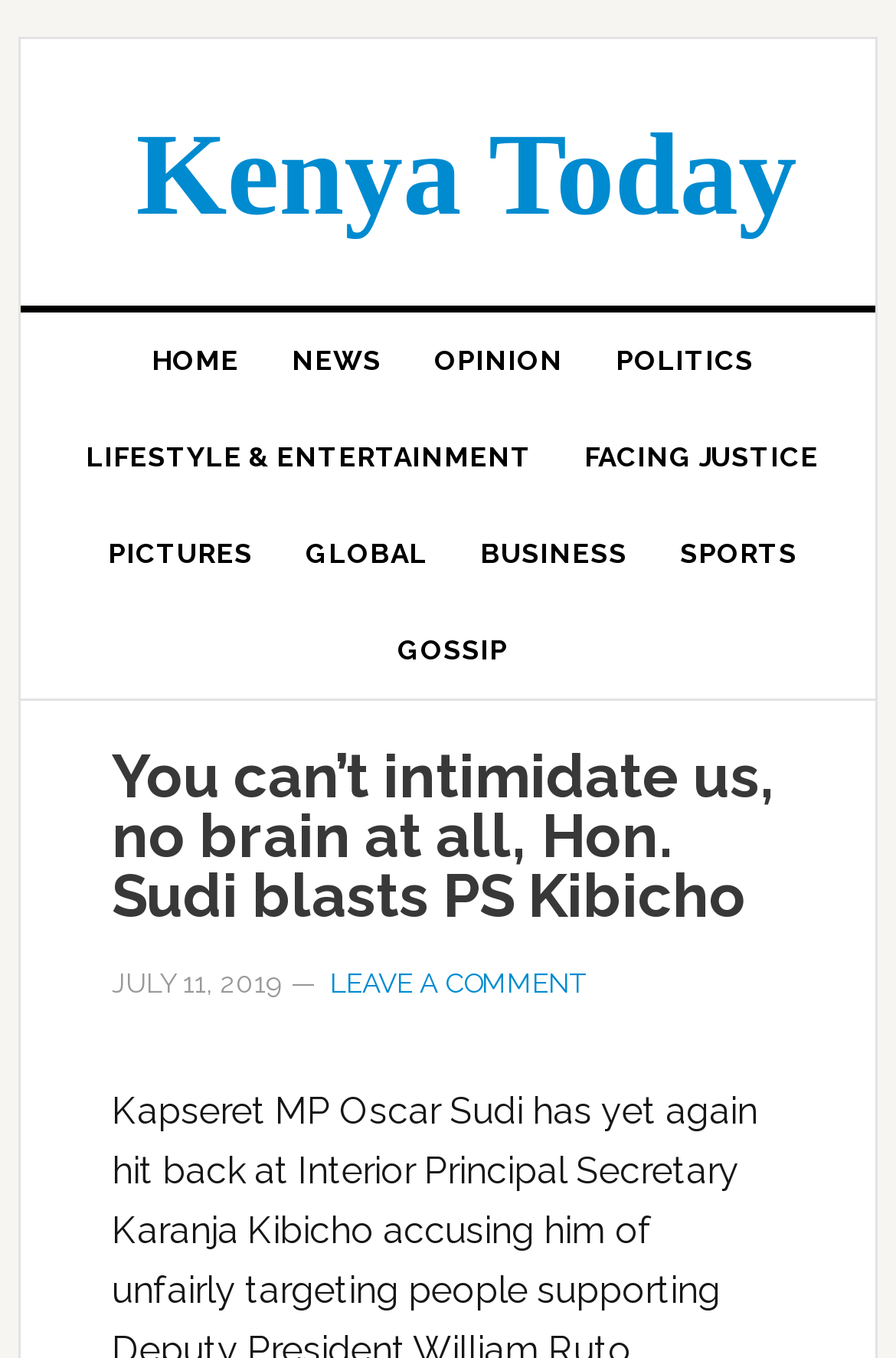Determine the bounding box coordinates of the clickable element to achieve the following action: 'go to home page'. Provide the coordinates as four float values between 0 and 1, formatted as [left, top, right, bottom].

[0.138, 0.23, 0.297, 0.301]